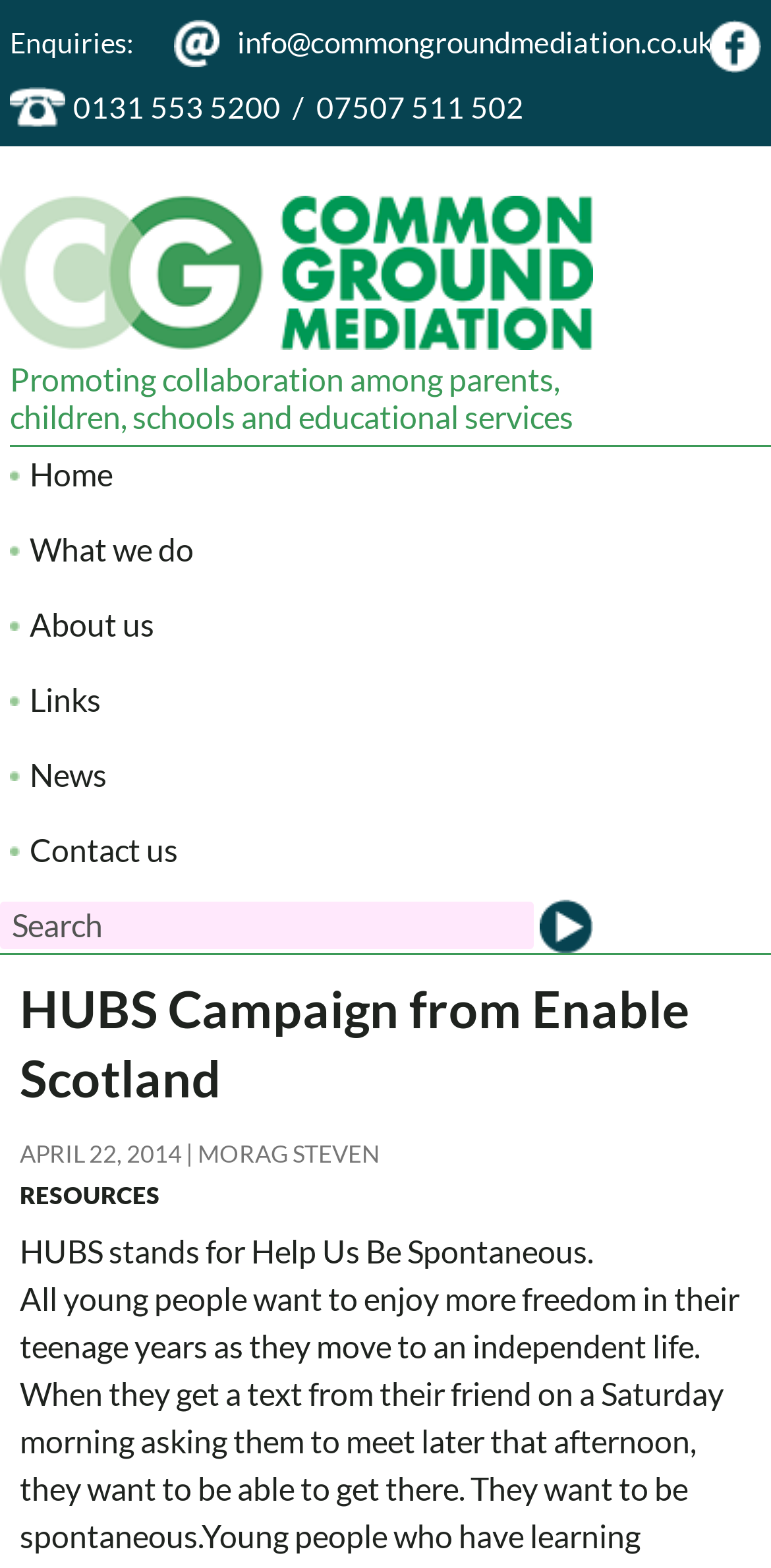Identify the bounding box coordinates of the element that should be clicked to fulfill this task: "Call 0131 553 5200". The coordinates should be provided as four float numbers between 0 and 1, i.e., [left, top, right, bottom].

[0.095, 0.056, 0.679, 0.079]